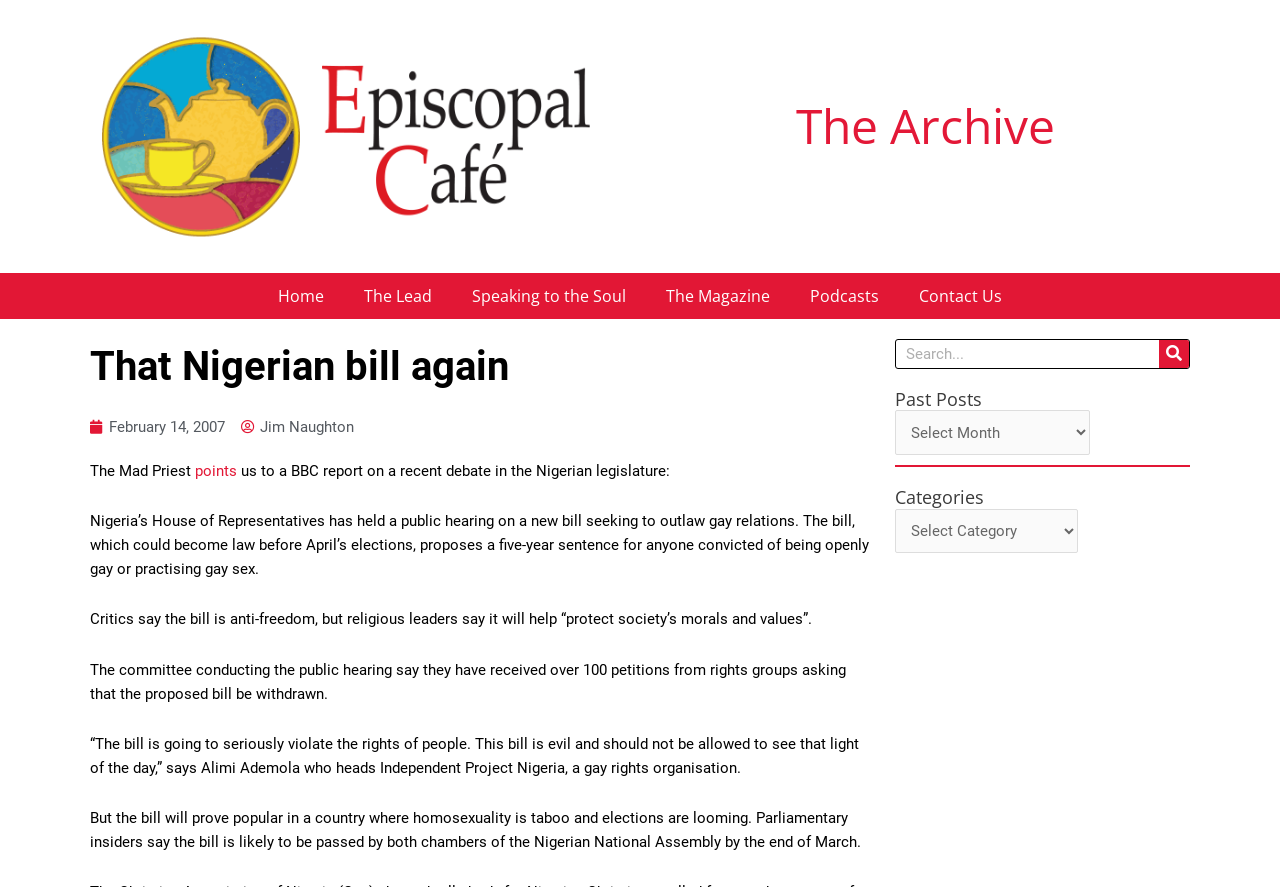Identify the bounding box coordinates for the element you need to click to achieve the following task: "Select a category". Provide the bounding box coordinates as four float numbers between 0 and 1, in the form [left, top, right, bottom].

[0.699, 0.573, 0.842, 0.623]